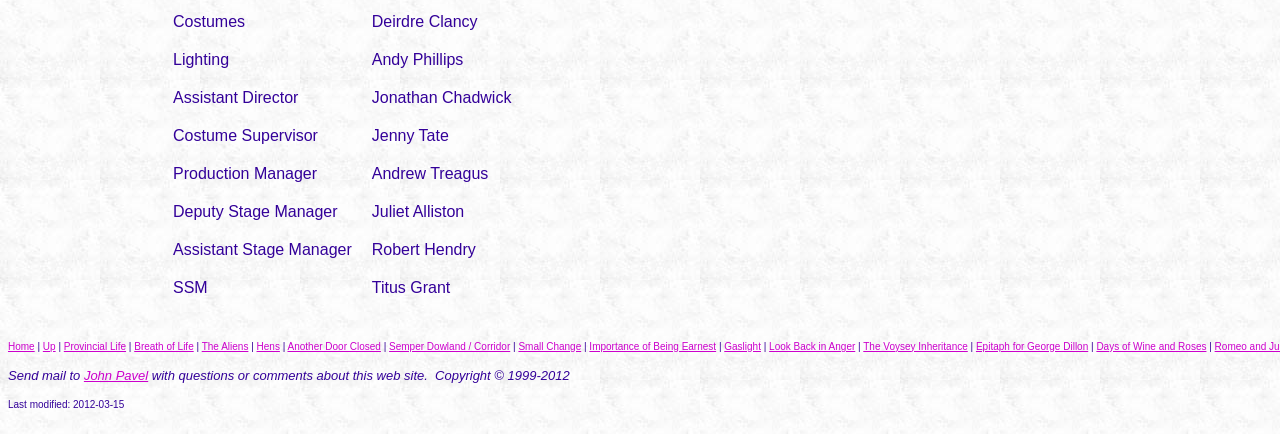Locate the bounding box coordinates of the element that should be clicked to execute the following instruction: "Click on the 'Breath of Life' link".

[0.105, 0.785, 0.151, 0.81]